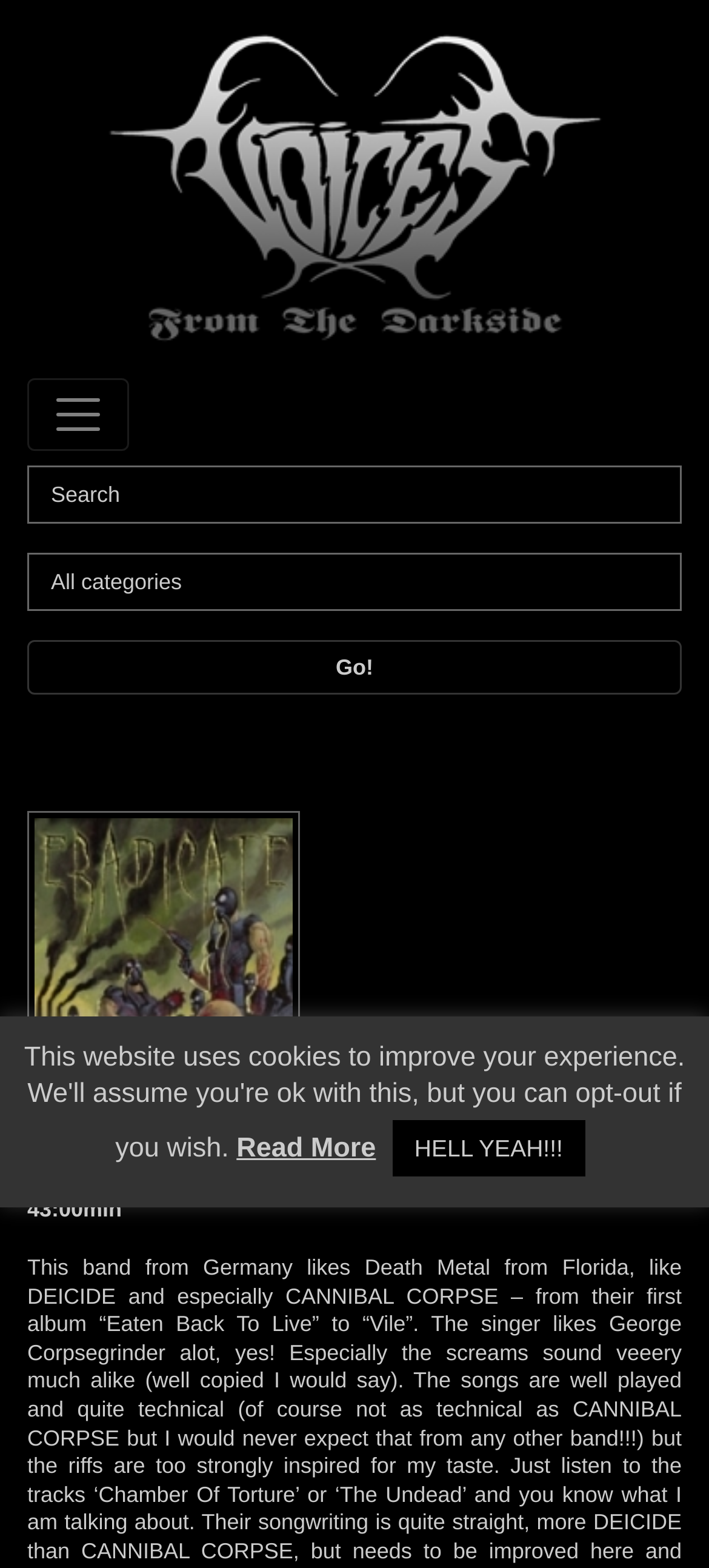Write an elaborate caption that captures the essence of the webpage.

The webpage is titled "Voices From The Darkside". At the top, there is a link on the left side, followed by a toggle navigation button that controls the navbarToggler. To the right of the toggle button, there is a search box with a combobox and a "Go!" button. 

Below the search box, there are four lines of text: "ERADICATE", "Relentless", "(Twilight Vertrieb)", and "43:00min". These lines of text are positioned on the left side of the page.

Further down, there are two buttons: "Read More" on the left and "HELL YEAH!!!" on the right. The "Read More" button is positioned slightly above the "HELL YEAH!!!" button.